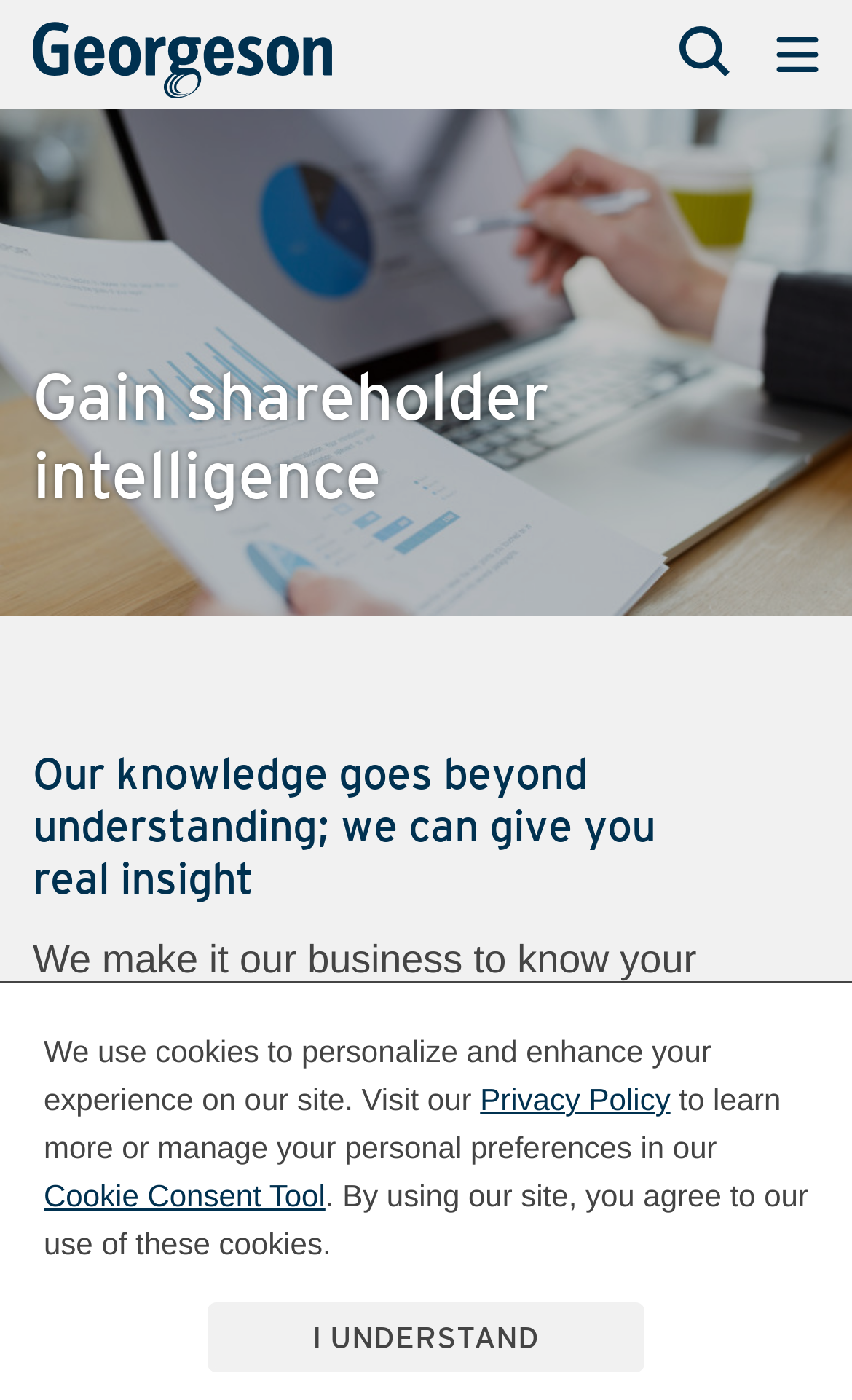How many images are on the webpage?
Based on the image, answer the question in a detailed manner.

I counted two image elements on the webpage, one of which is part of the 'Search' button and the other is a standalone image.